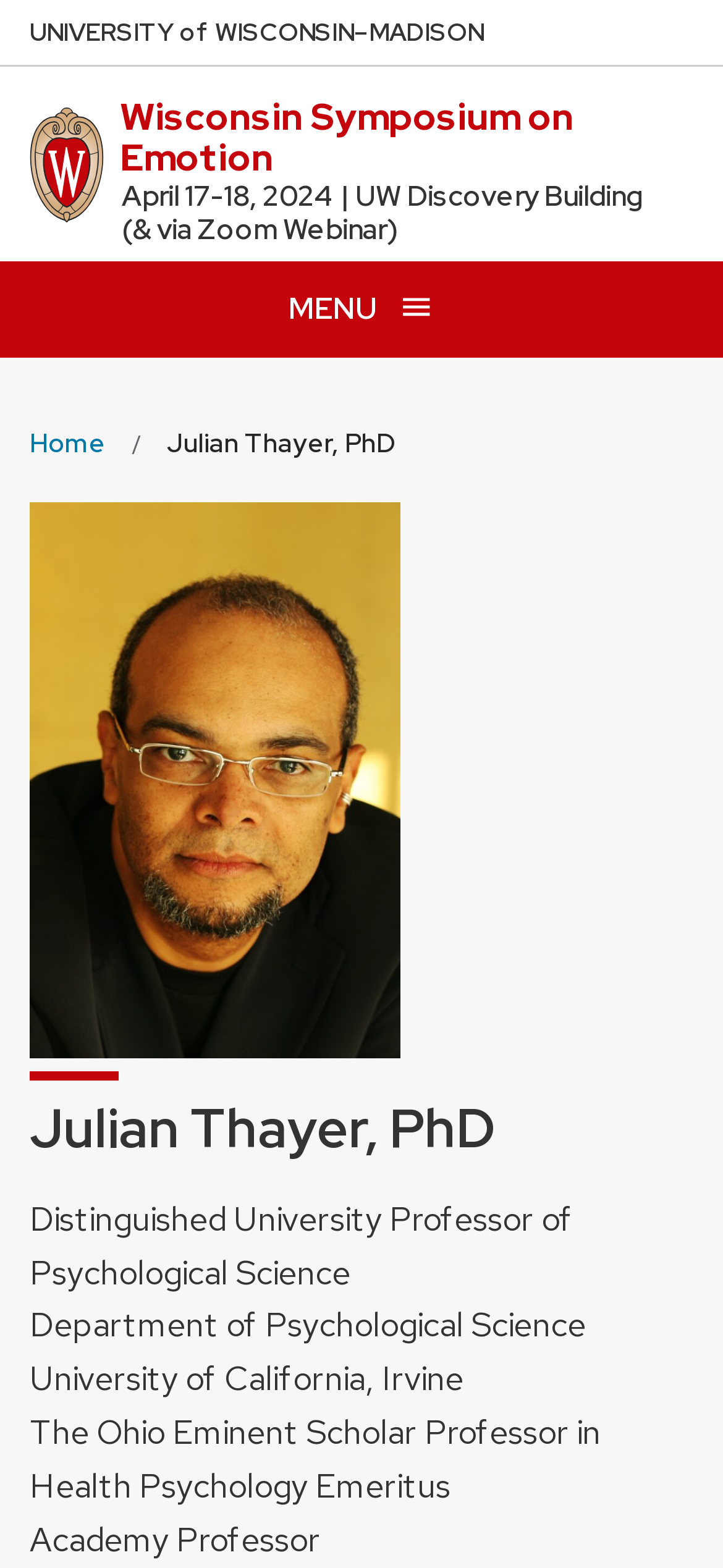Can you find and provide the title of the webpage?

Julian Thayer, PhD